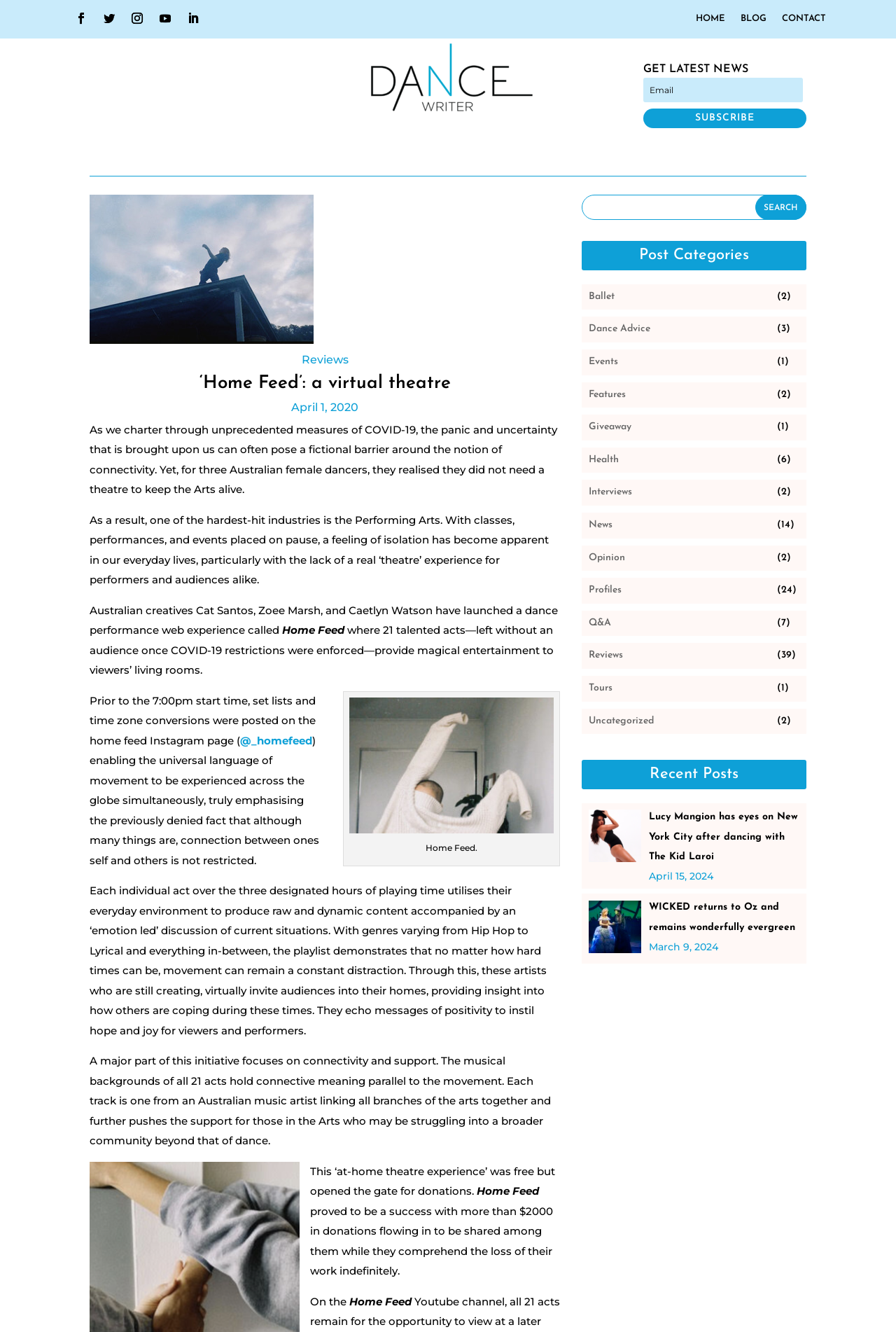Determine the bounding box coordinates of the region I should click to achieve the following instruction: "Read the 'Reviews' article". Ensure the bounding box coordinates are four float numbers between 0 and 1, i.e., [left, top, right, bottom].

[0.336, 0.265, 0.389, 0.275]